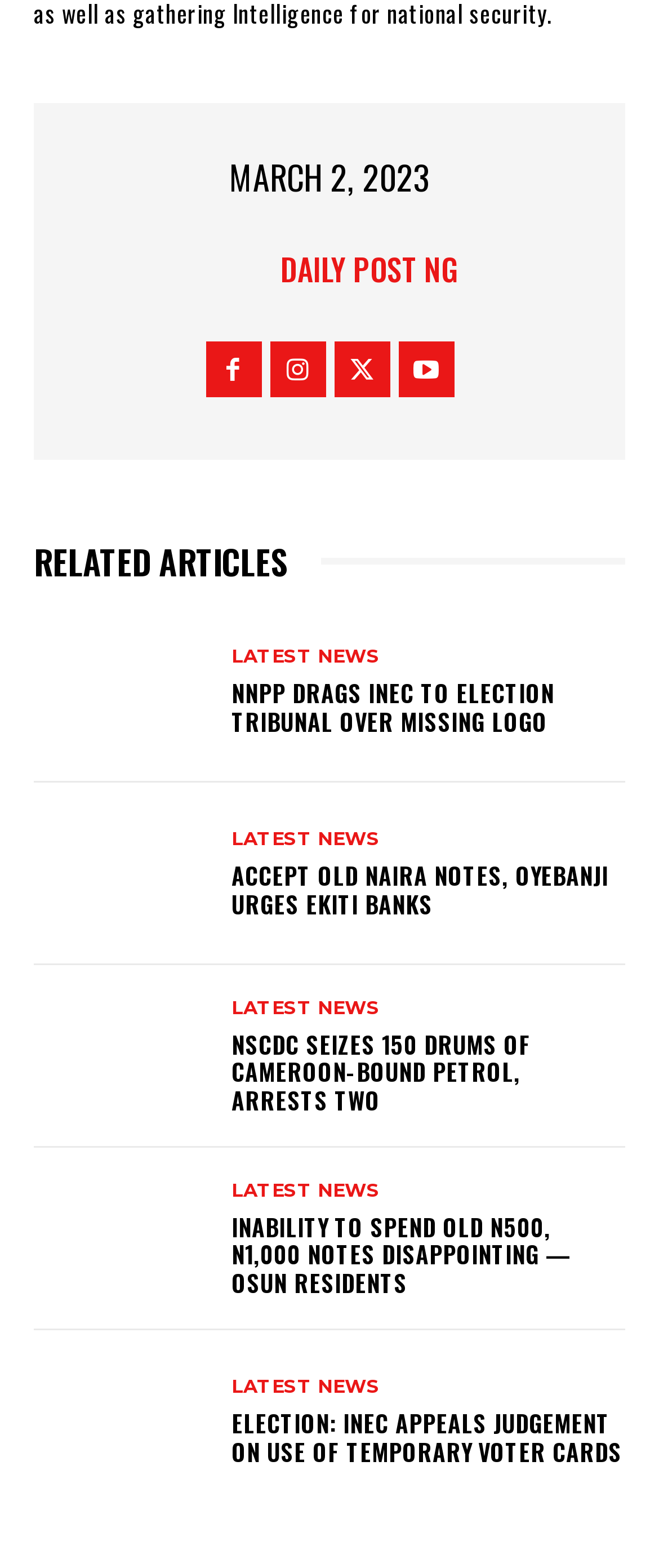Highlight the bounding box coordinates of the region I should click on to meet the following instruction: "Click on Daily Post NG".

[0.297, 0.15, 0.426, 0.193]